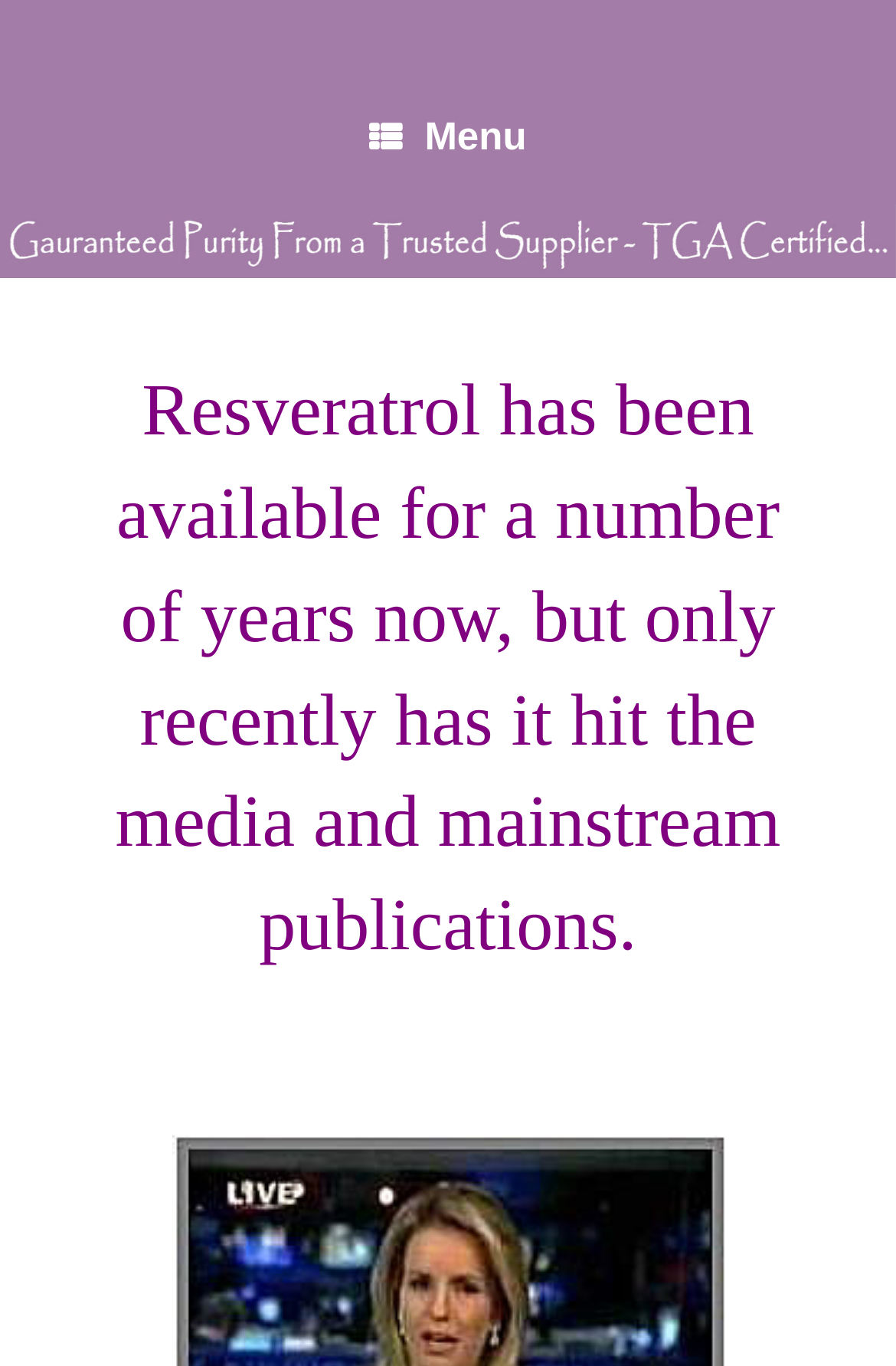Given the webpage screenshot, identify the bounding box of the UI element that matches this description: "aria-label="header-2"".

[0.0, 0.15, 1.0, 0.204]